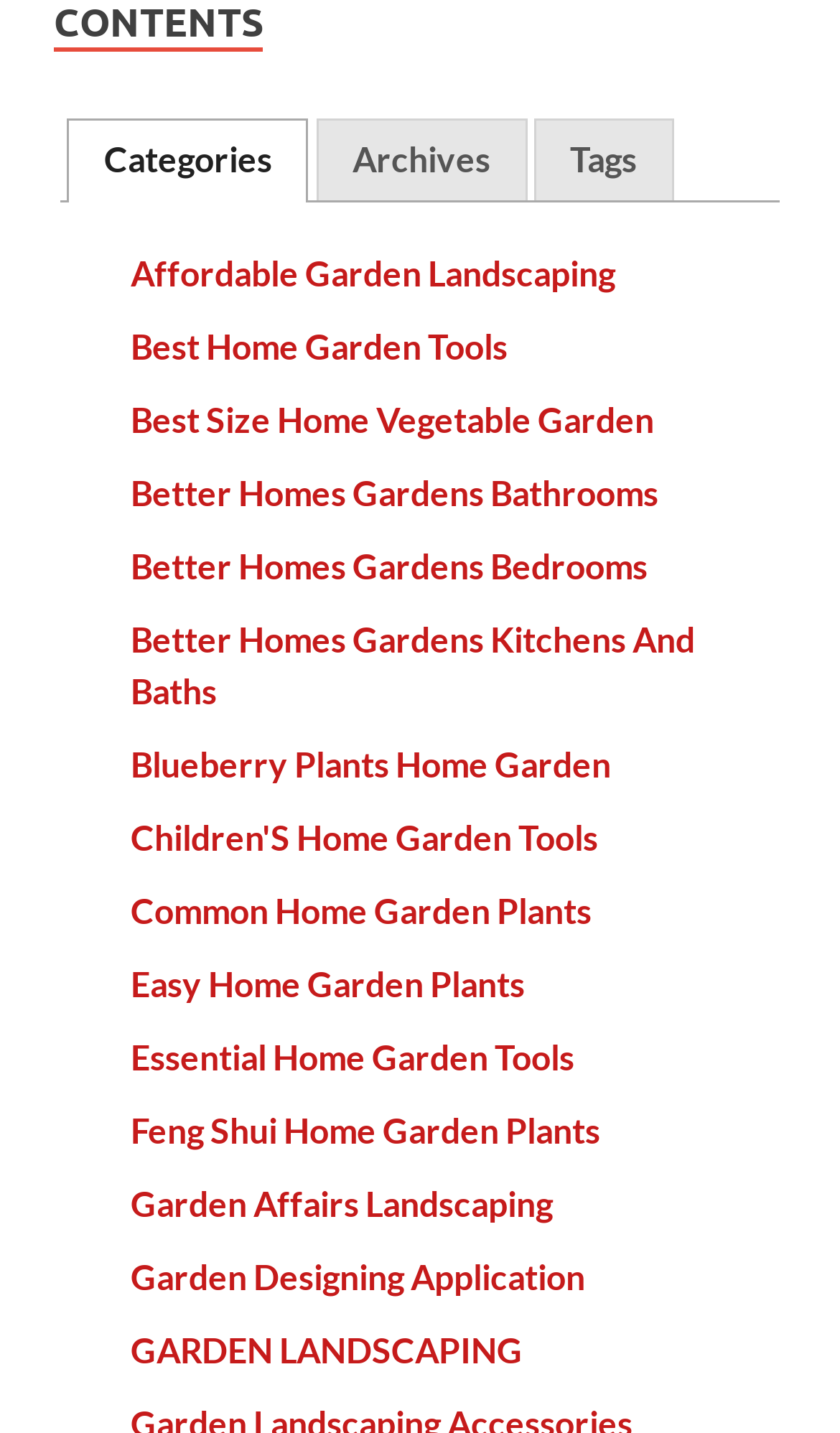Are the tabs in the tablist vertically aligned?
Please provide a detailed answer to the question.

The tabs in the tablist are not vertically aligned because their y1 and y2 coordinates are the same, indicating that they are horizontally aligned.